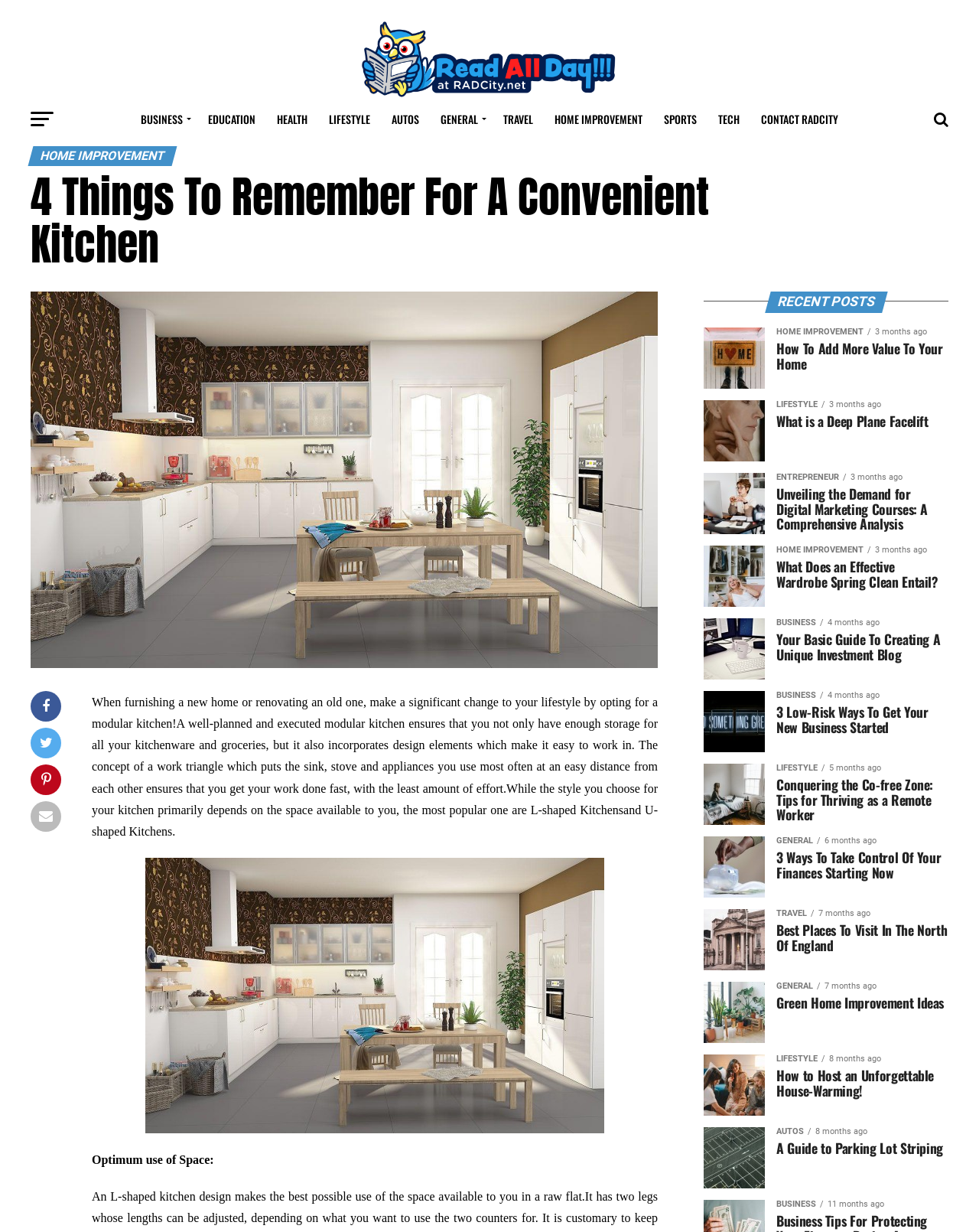Specify the bounding box coordinates for the region that must be clicked to perform the given instruction: "Schedule an appointment today".

None